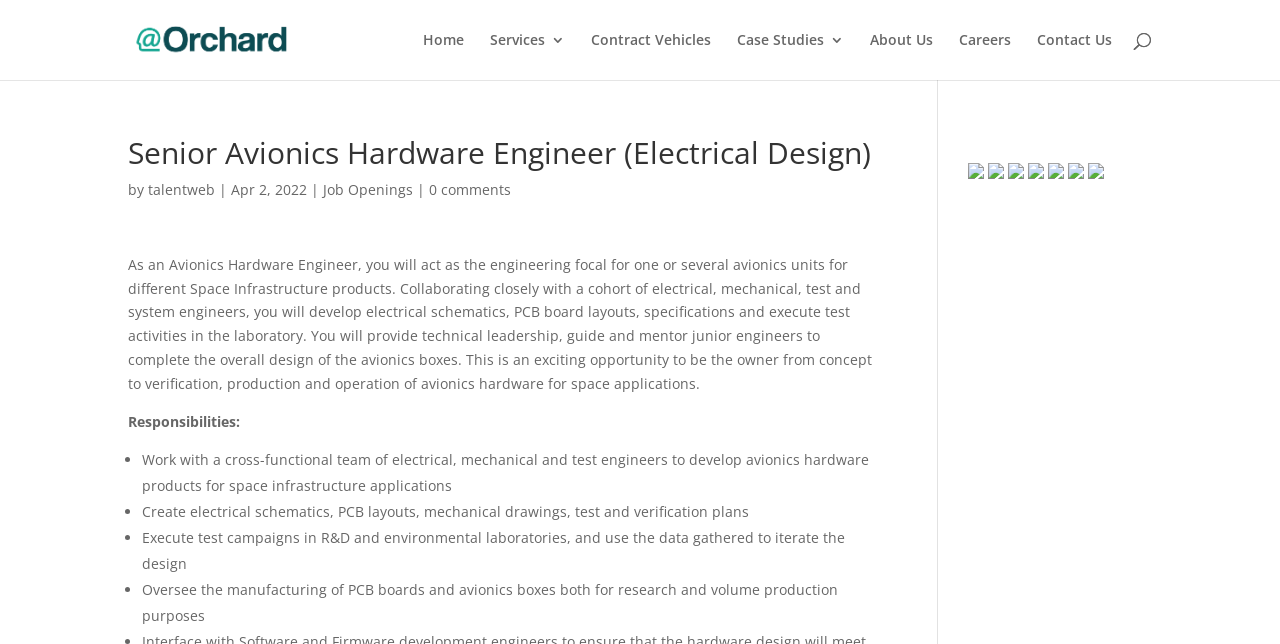Summarize the webpage with intricate details.

This webpage appears to be a job posting for a Senior Avionics Hardware Engineer position. At the top left of the page, there is a logo for '@Orchard' accompanied by a link. Below the logo, there is a navigation menu with links to 'Home', 'Services 3', 'Contract Vehicles', 'Case Studies 3', 'About Us', 'Careers', and 'Contact Us'. 

A search bar is located at the top of the page, spanning almost the entire width. 

The main content of the page is divided into sections. The first section is a heading that reads 'Senior Avionics Hardware Engineer (Electrical Design)'. Below the heading, there is a line of text that includes the phrase 'by talentweb' and a date 'Apr 2, 2022'. 

The next section is a job description, which explains the responsibilities of the Avionics Hardware Engineer role. The job involves collaborating with other engineers to develop electrical schematics, PCB board layouts, and specifications, as well as executing test activities in a laboratory. 

Following the job description, there is a list of responsibilities, which includes working with a cross-functional team, creating electrical schematics and test plans, executing test campaigns, and overseeing the manufacturing of PCB boards and avionics boxes. 

On the right side of the page, there are seven small images, likely representing social media or sharing icons.